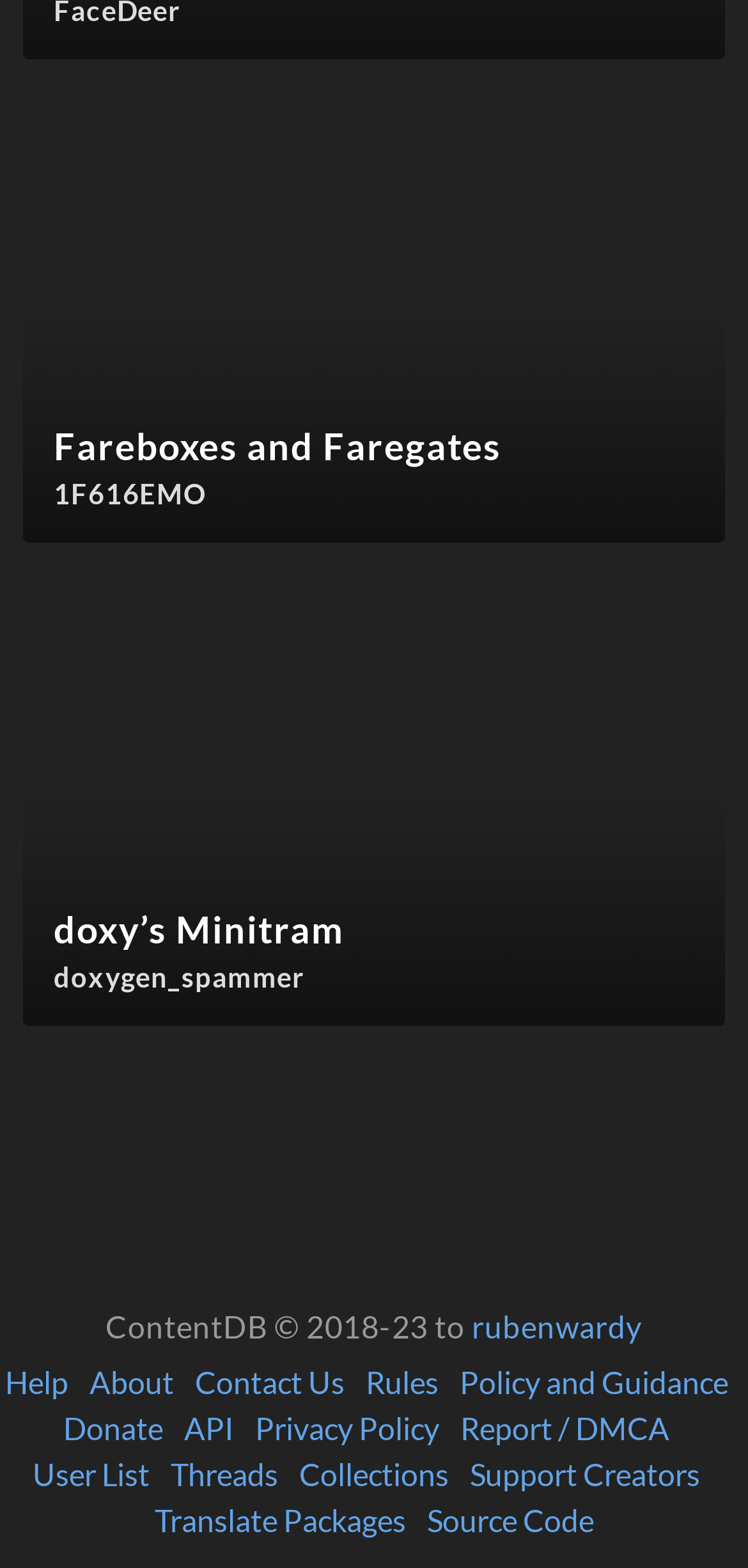How many columns of links are there in the footer?
Look at the image and construct a detailed response to the question.

I analyzed the bounding box coordinates of the link elements in the footer and found that they are arranged in two columns, with the first column containing links like 'Help' and 'About', and the second column containing links like 'Donate' and 'API'.